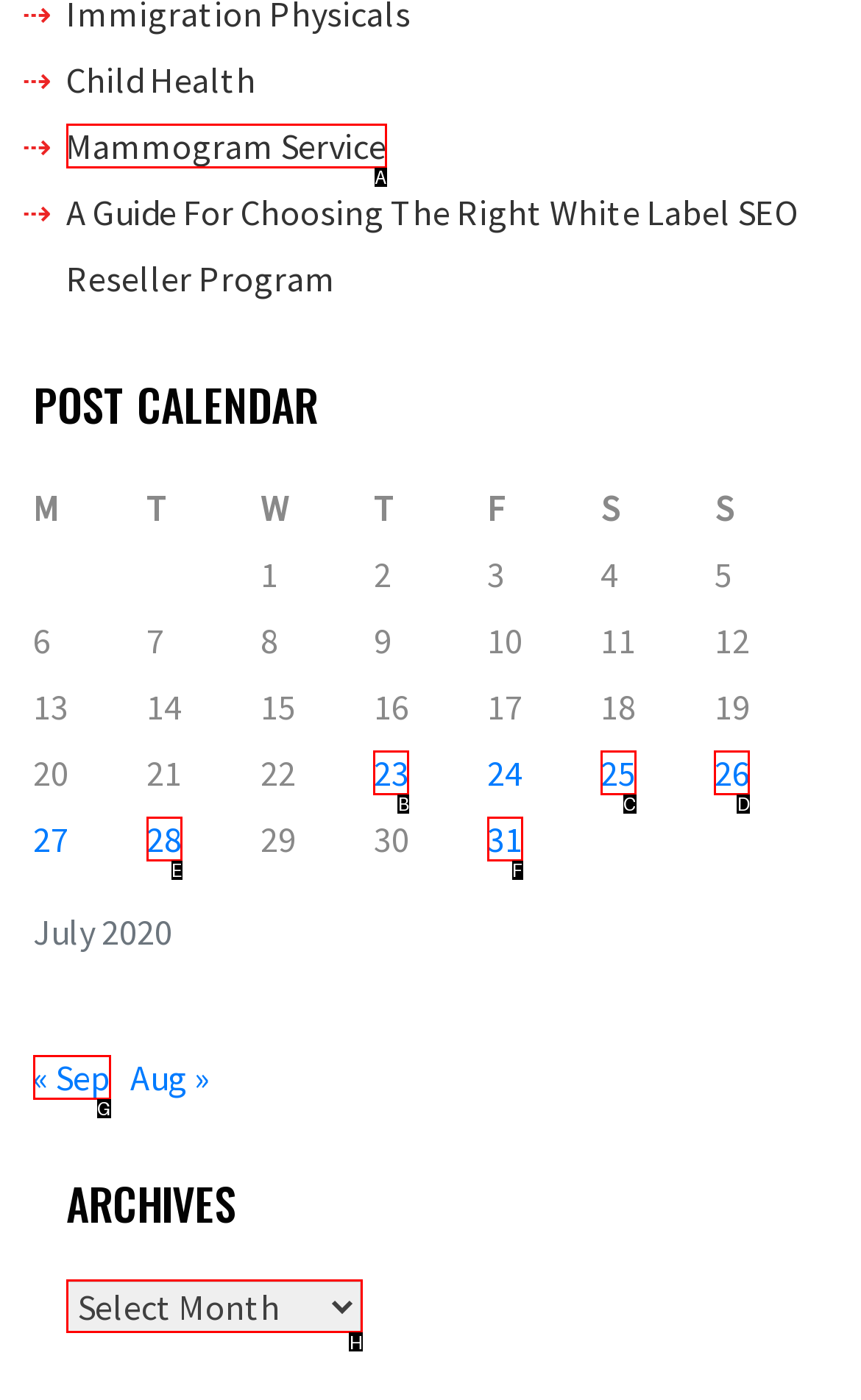Which letter corresponds to the correct option to complete the task: watch Youtube channel?
Answer with the letter of the chosen UI element.

None